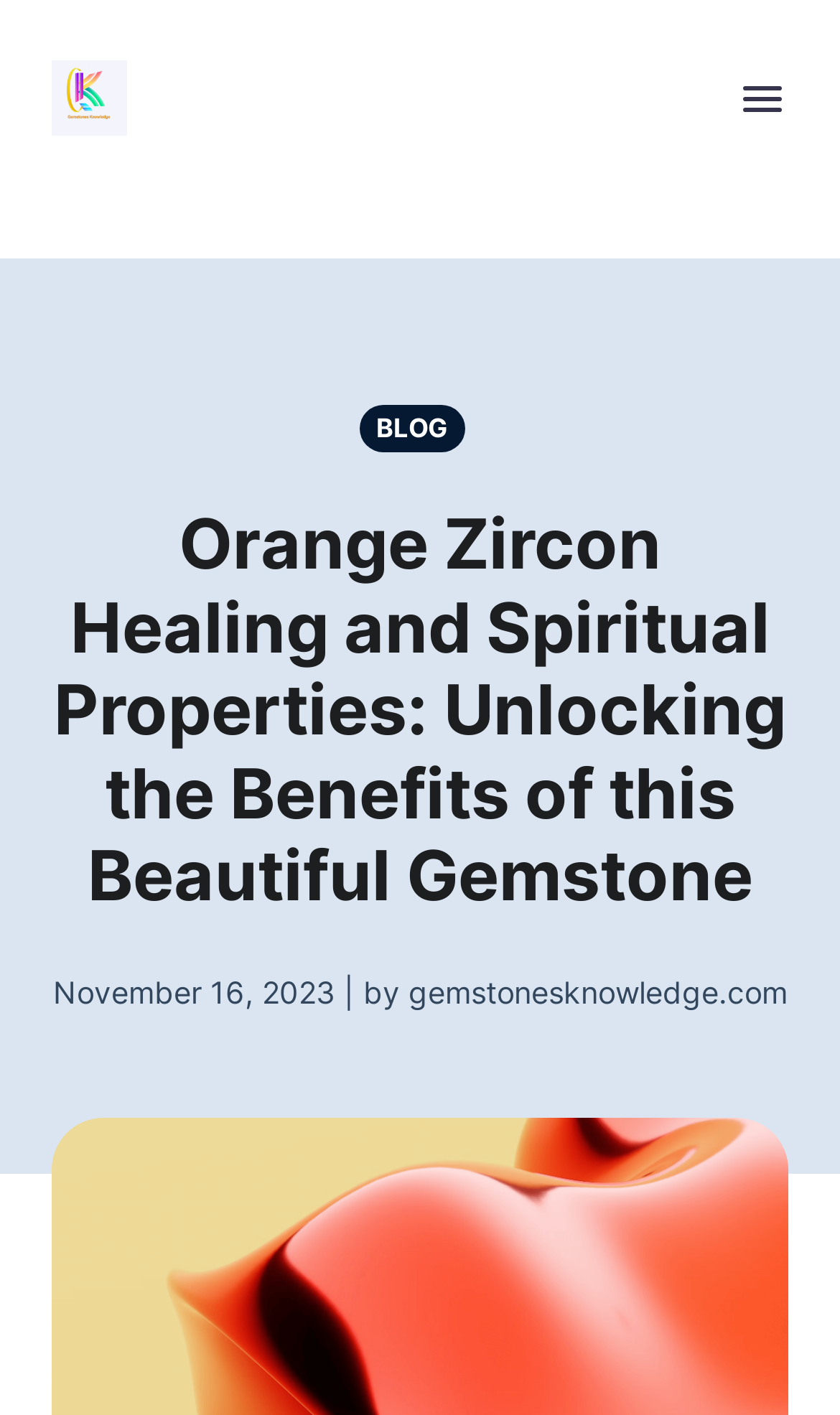Identify and provide the main heading of the webpage.

Orange Zircon Healing and Spiritual Properties: Unlocking the Benefits of this Beautiful Gemstone